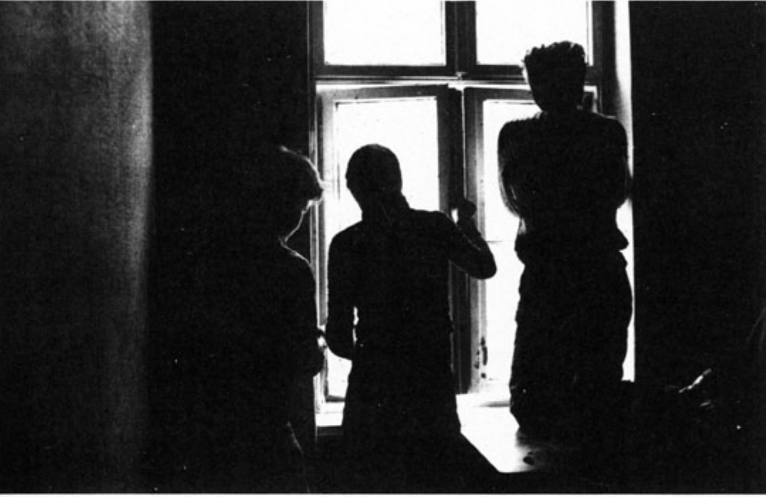What is the atmosphere in the room?
Please provide a detailed and comprehensive answer to the question.

The caption describes the light streaming in contrasting sharply with the dim interior, highlighting a sense of quiet contemplation or conversation among the women, suggesting a peaceful and reflective atmosphere in the room.